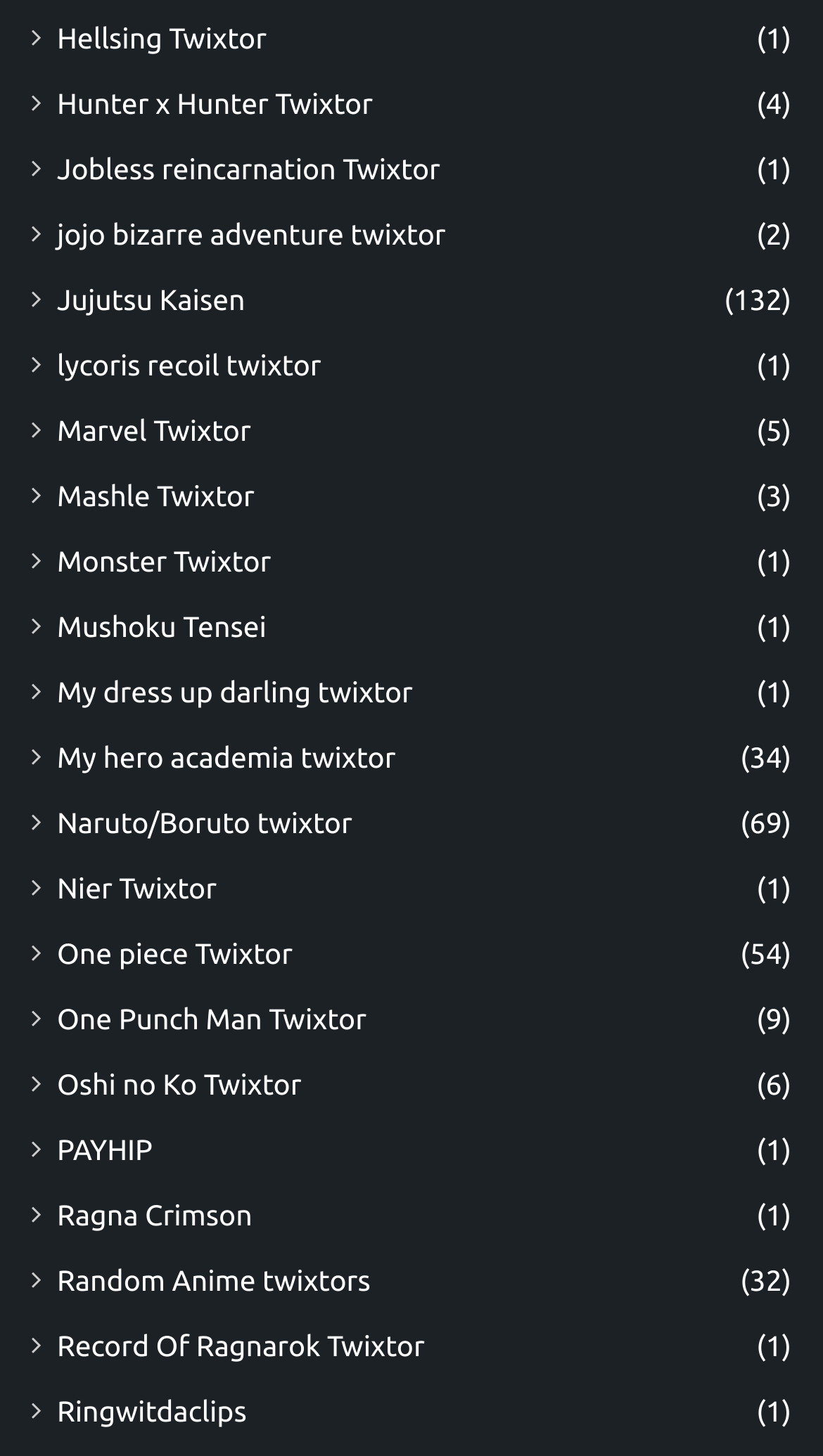Find the bounding box coordinates of the clickable area that will achieve the following instruction: "Open Jobless reincarnation Twixtor".

[0.069, 0.101, 0.535, 0.132]